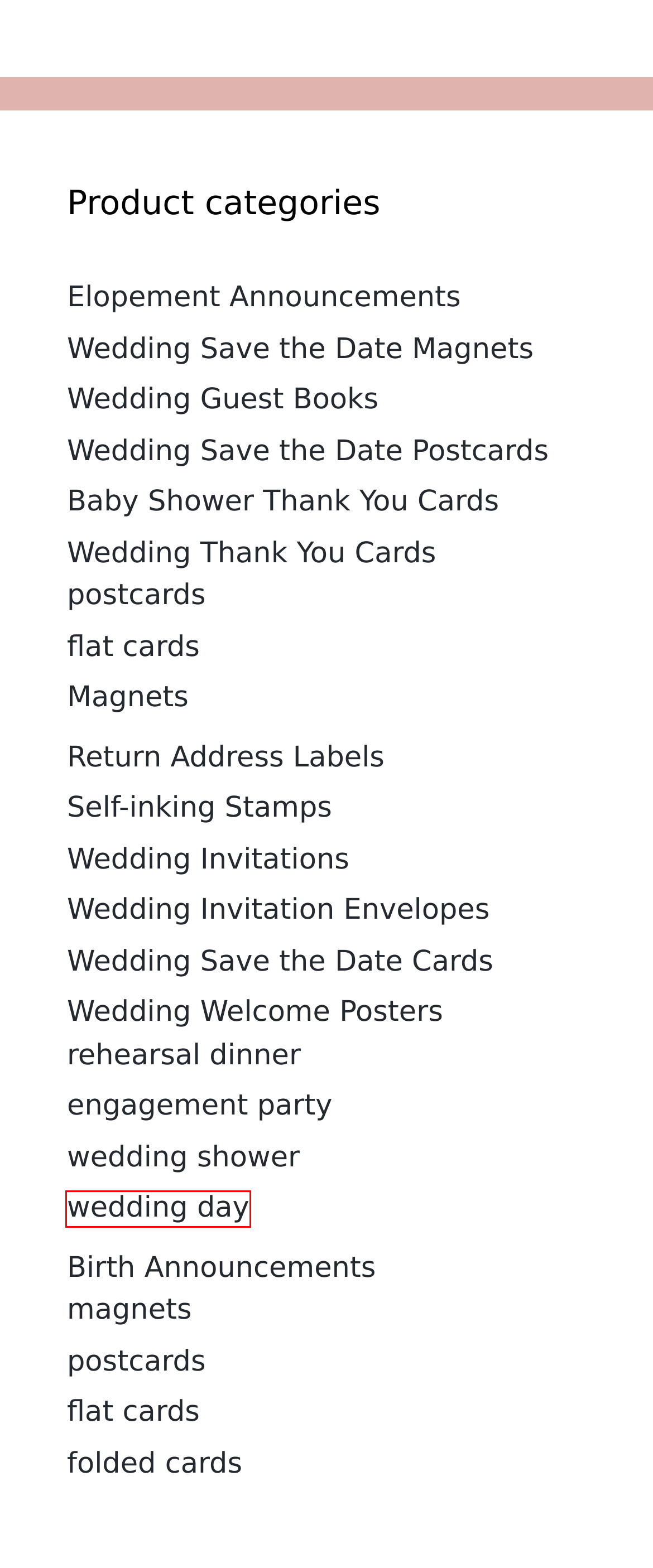Look at the screenshot of a webpage where a red rectangle bounding box is present. Choose the webpage description that best describes the new webpage after clicking the element inside the red bounding box. Here are the candidates:
A. flat cards Archives - Goat Tree Designs
B. wedding day Archives - Goat Tree Designs
C. Baby Shower Thank You Cards Archives - Goat Tree Designs
D. Wedding Thank You Cards Archives - Goat Tree Designs
E. Wedding Invitation Envelopes Archives - Goat Tree Designs
F. postcards Archives - Goat Tree Designs
G. rehearsal dinner Archives - Goat Tree Designs
H. engagement party Archives - Goat Tree Designs

B